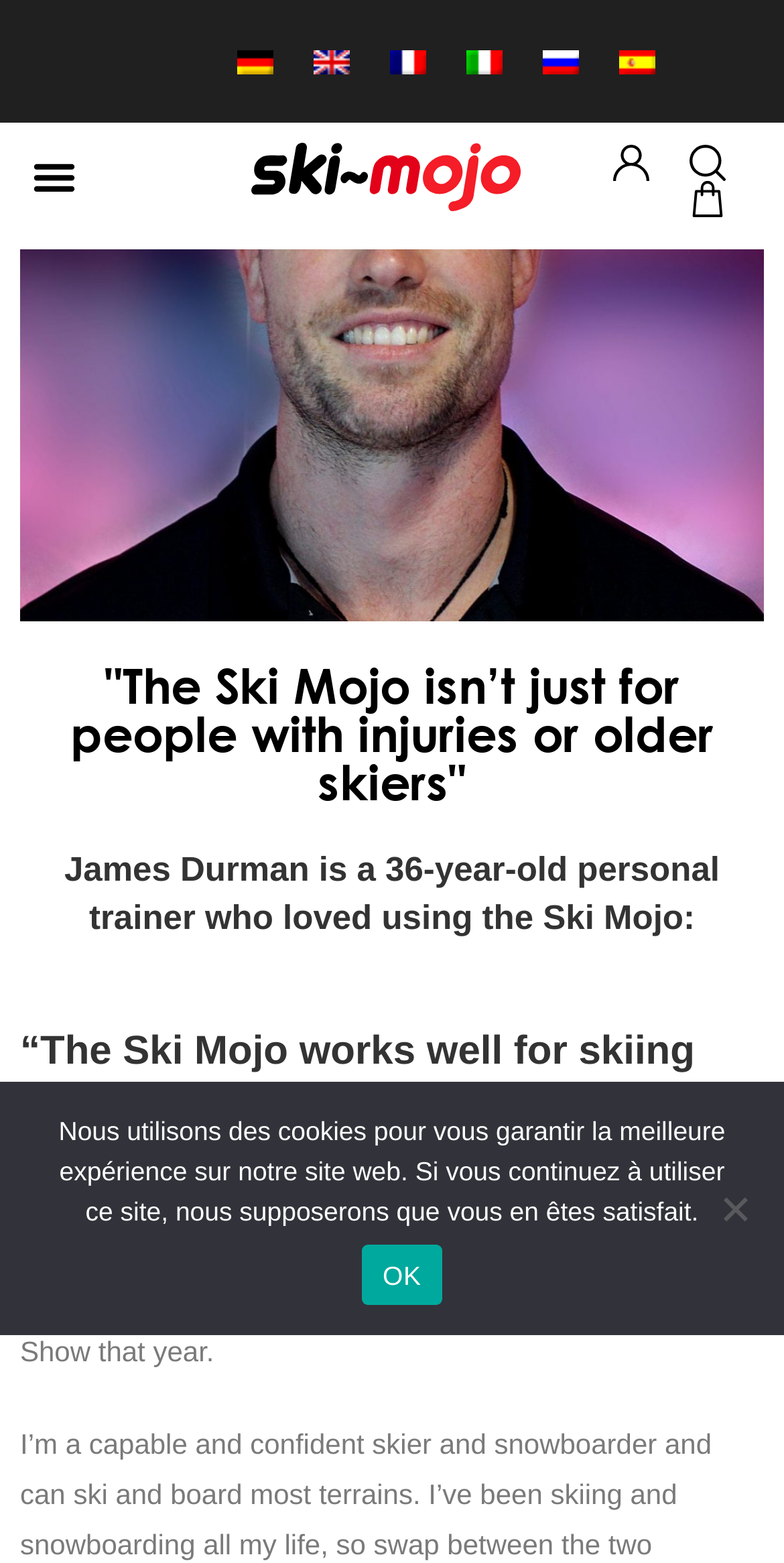What is the main heading of this webpage? Please extract and provide it.

"The Ski Mojo isn’t just for people with injuries or older skiers"